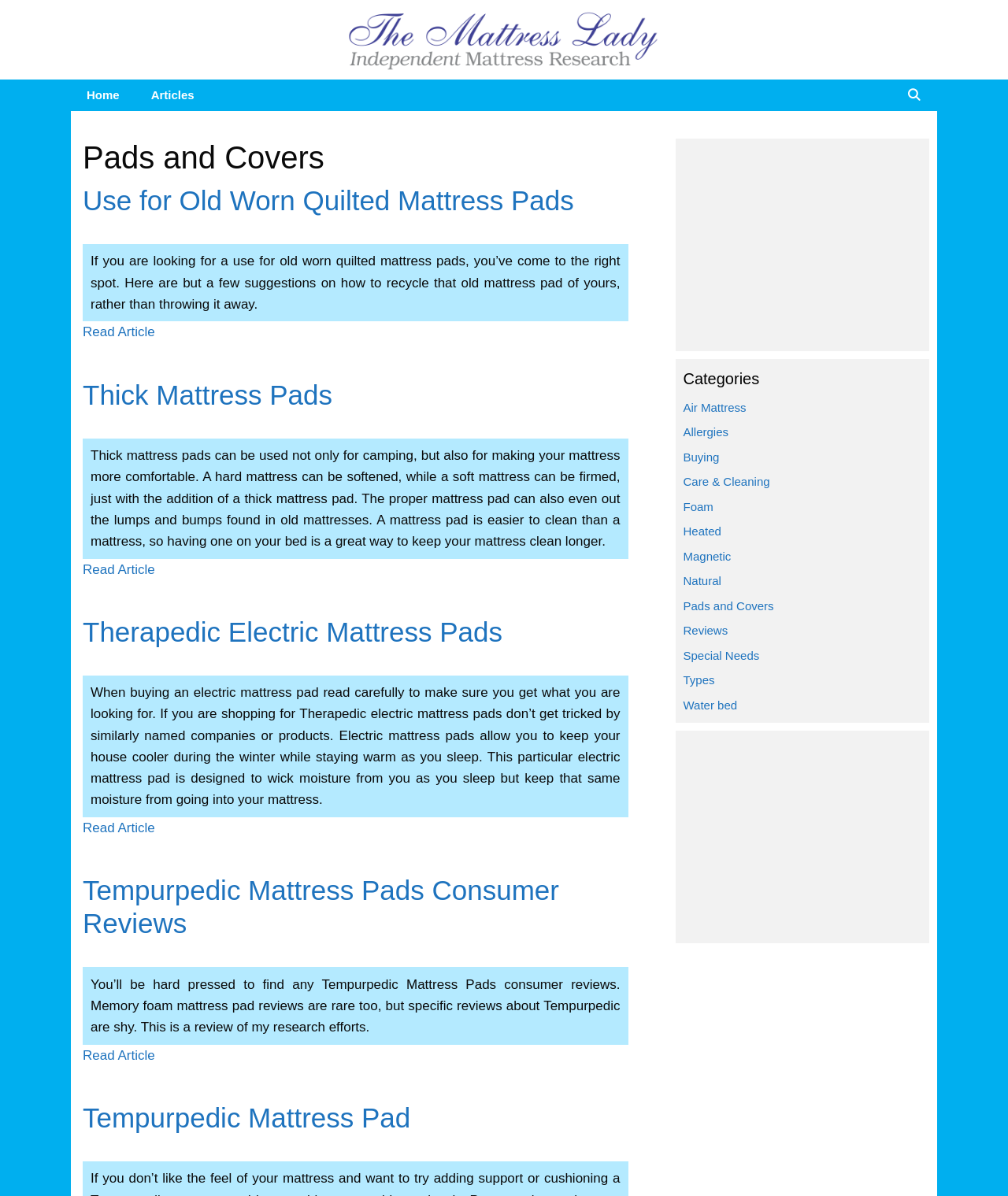Based on the element description Articles, identify the bounding box coordinates for the UI element. The coordinates should be in the format (top-left x, top-left y, bottom-right x, bottom-right y) and within the 0 to 1 range.

[0.134, 0.066, 0.208, 0.093]